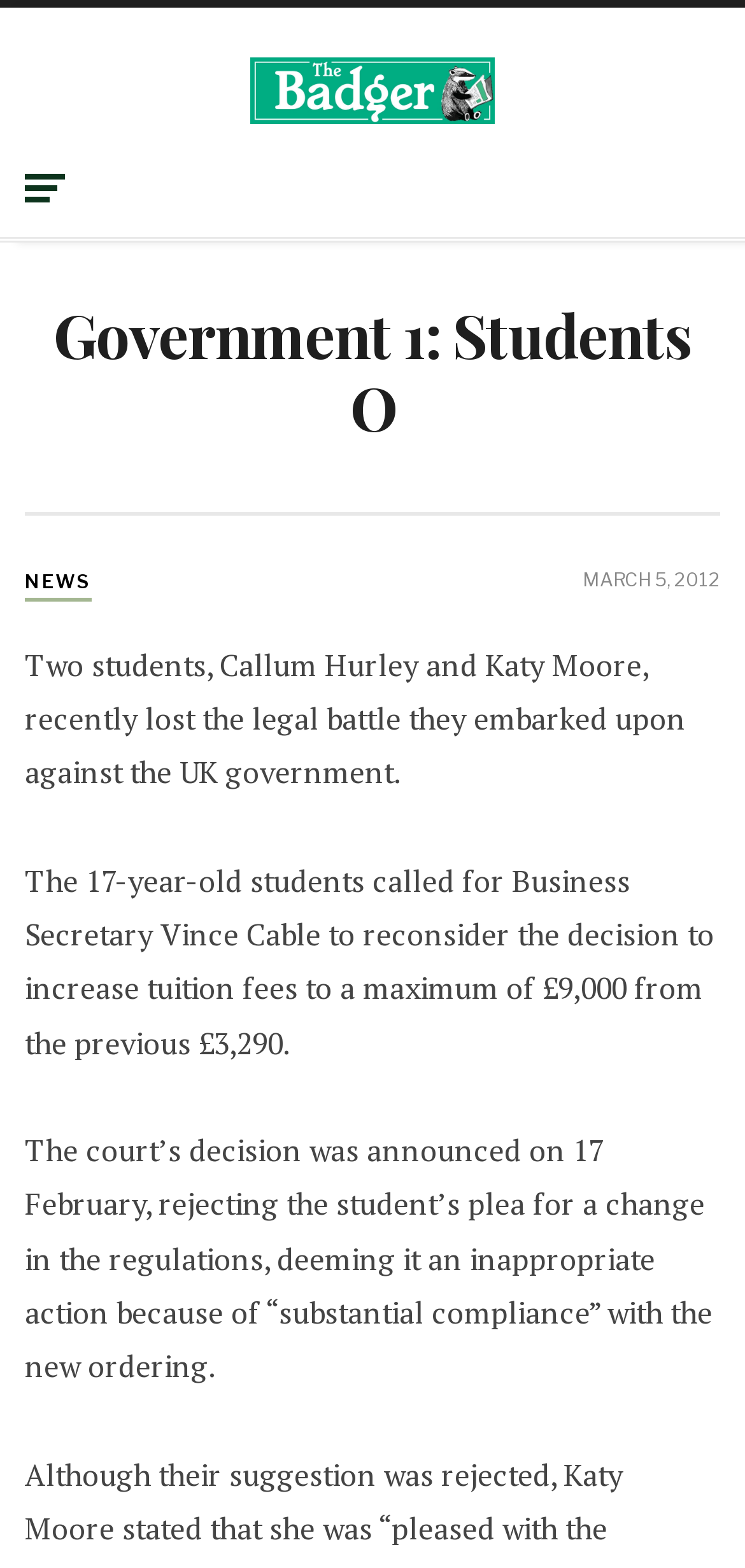Who is the Business Secretary mentioned?
Give a comprehensive and detailed explanation for the question.

The text content mentions that the two students called for Business Secretary Vince Cable to reconsider the decision to increase tuition fees, so the answer is Vince Cable.